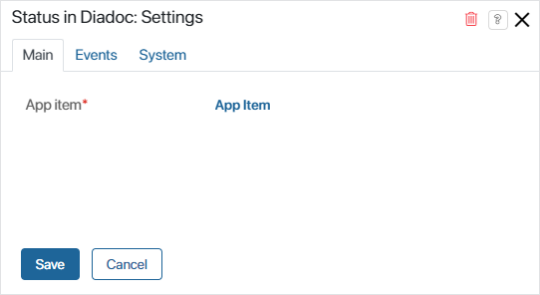What are the two prominent buttons below the 'App item' field?
Please give a detailed and thorough answer to the question, covering all relevant points.

The two prominent buttons are located below the 'App item' field, and they are labeled as 'Save' and 'Cancel', enabling users to either confirm their changes or discard them, respectively, in the settings interface.